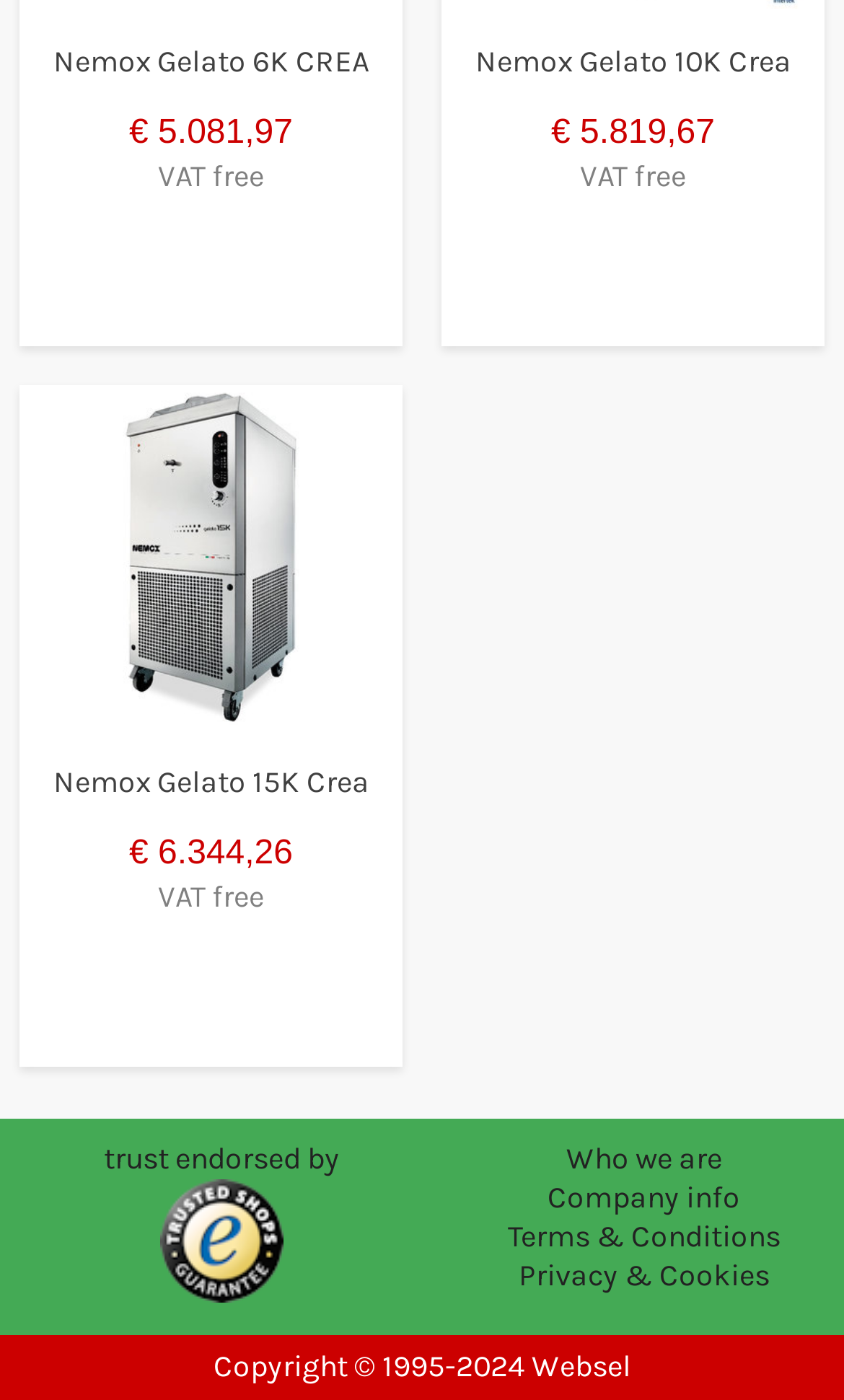Bounding box coordinates are specified in the format (top-left x, top-left y, bottom-right x, bottom-right y). All values are floating point numbers bounded between 0 and 1. Please provide the bounding box coordinate of the region this sentence describes: trust endorsed by

[0.123, 0.815, 0.403, 0.841]